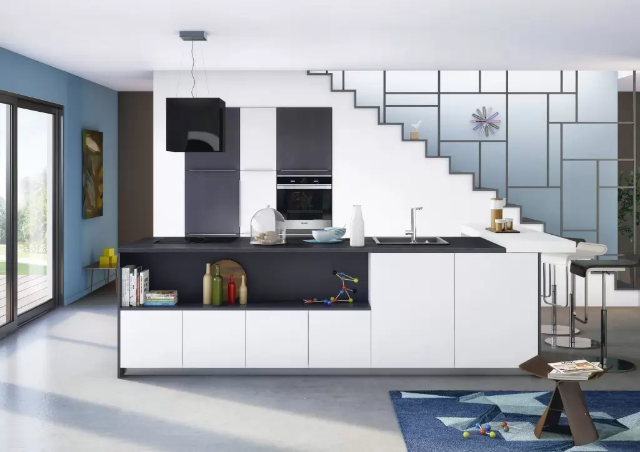Present an elaborate depiction of the scene captured in the image.

The image showcases a modern kitchen design that embodies a sleek and minimalist aesthetic. The kitchen features a striking combination of black and white cabinetry, contributing to a clean and sophisticated look. The central island, with a dark countertop, is not only functional but also serves as a visual anchor in the space.

To the left, large glass doors allow natural light to flood the room, enhancing the airy feel. Behind the island, the wall displays a geometrically patterned backdrop that adds depth and interest. A stylish black pendant light hangs above the island, tying in with the darker elements of the cabinetry.

Incorporated into the design is a blend of practical storage solutions and contemporary appliances, including a built-in oven and a sleek refrigerator. The playful touch of colorful decorations and a vibrant rug adds warmth to the overall design, making this kitchen not only a culinary space but also a stylish gathering area. This design illustrates an effective use of color blocking, strategically combining shades that offer both contrast and harmony, aligning with the principles of modern interior decor.